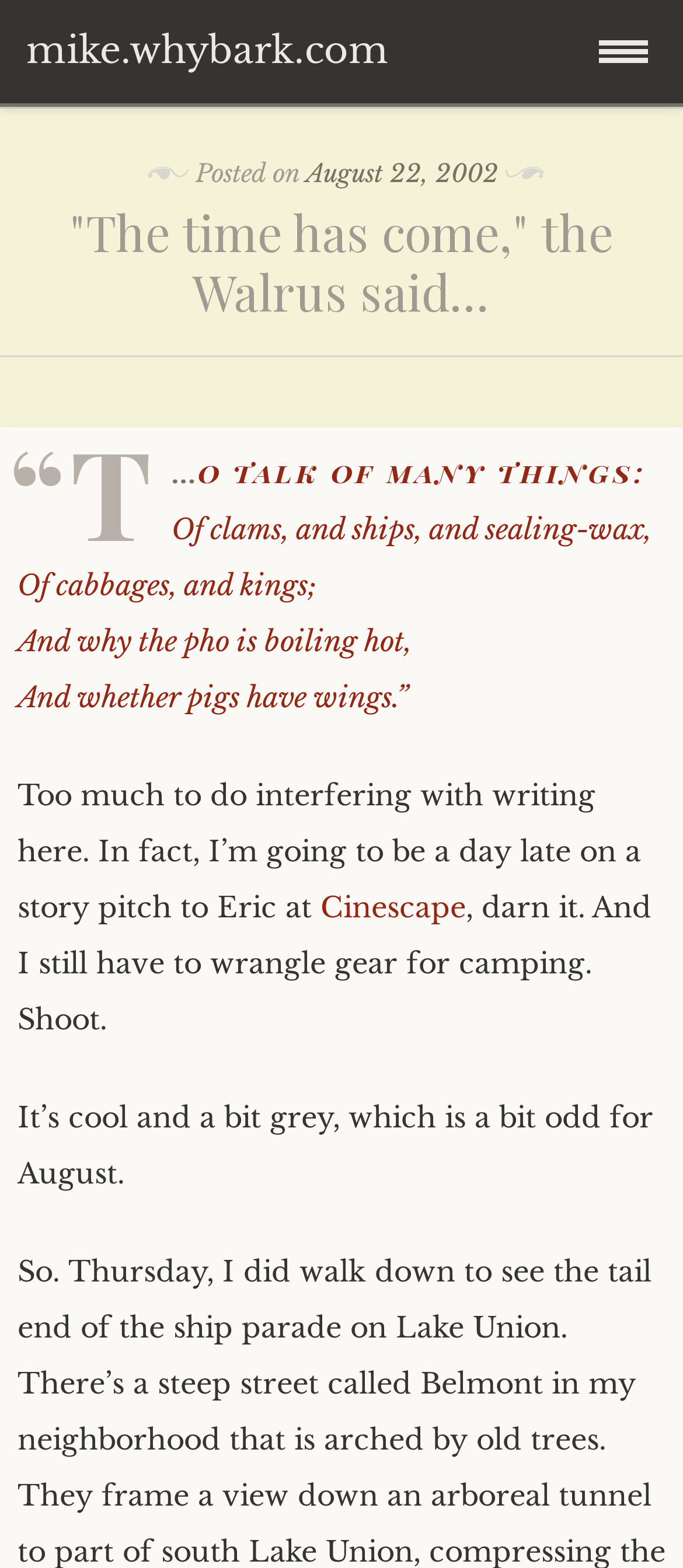What is the weather like?
Look at the webpage screenshot and answer the question with a detailed explanation.

I found the answer by looking at the text which says 'It’s cool and a bit grey, which is a bit odd for August.' This suggests that the weather is cool and grey.